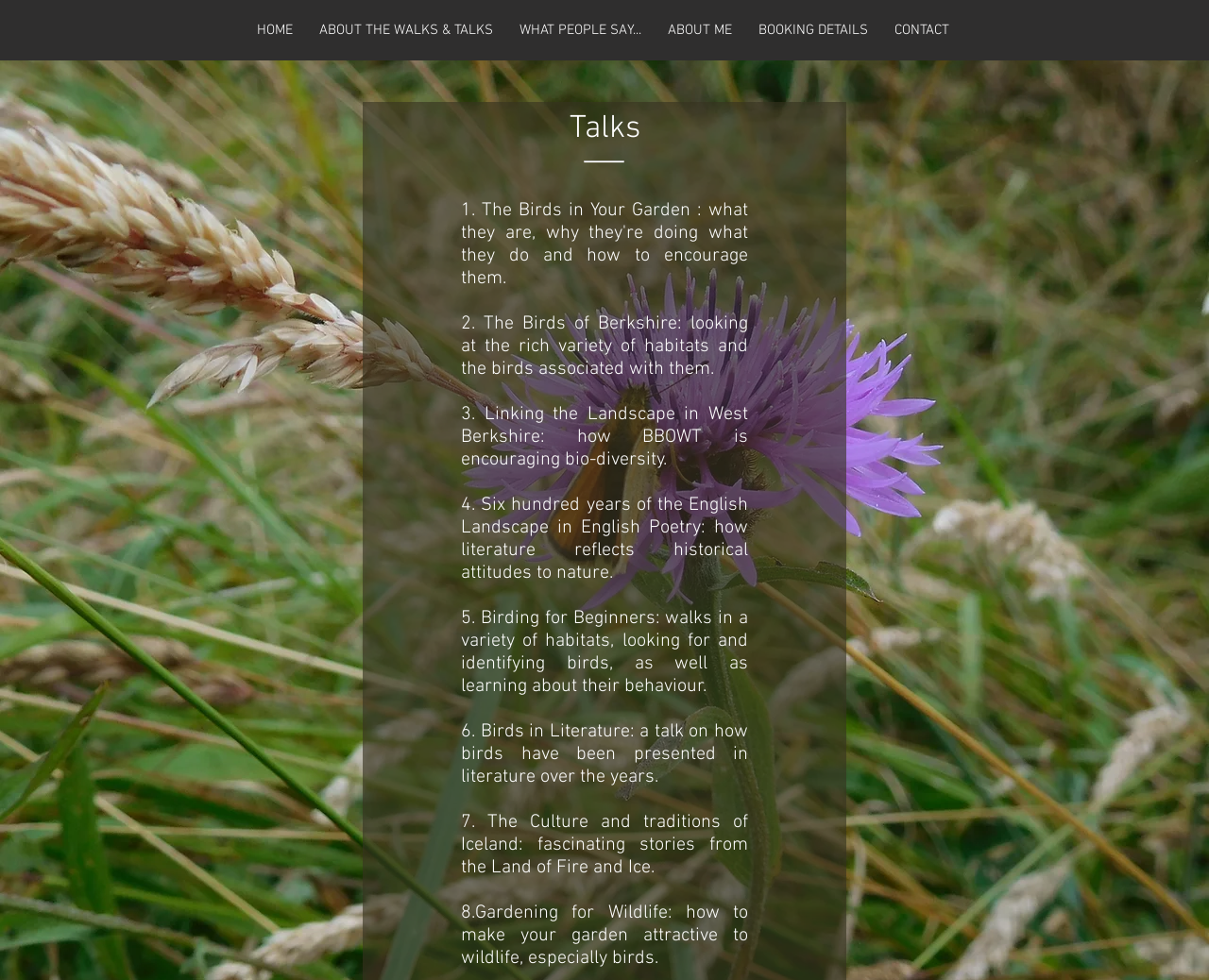What is the location of the 'Talks' heading?
Look at the image and answer with only one word or phrase.

Top-middle